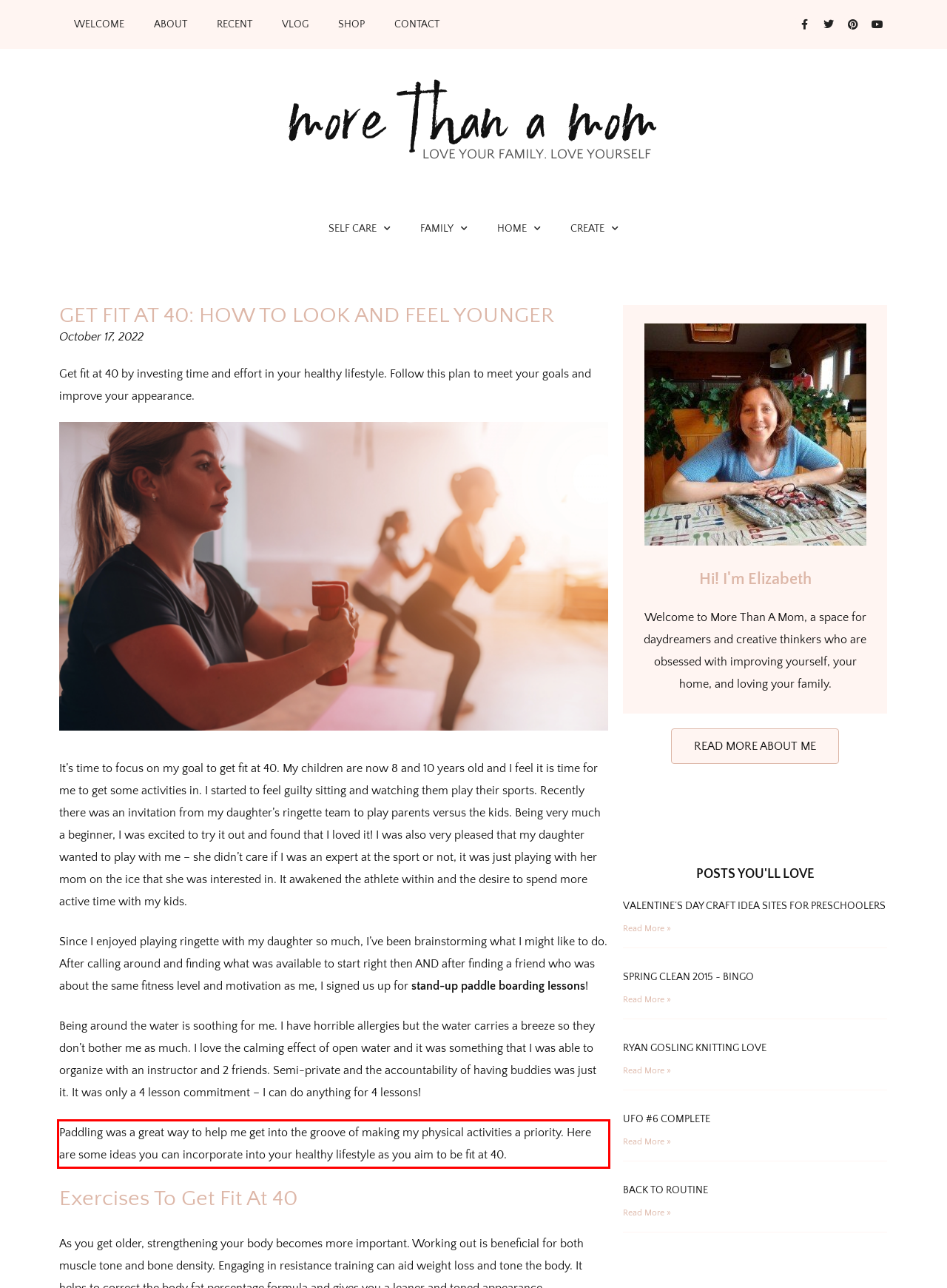View the screenshot of the webpage and identify the UI element surrounded by a red bounding box. Extract the text contained within this red bounding box.

Paddling was a great way to help me get into the groove of making my physical activities a priority. Here are some ideas you can incorporate into your healthy lifestyle as you aim to be fit at 40.